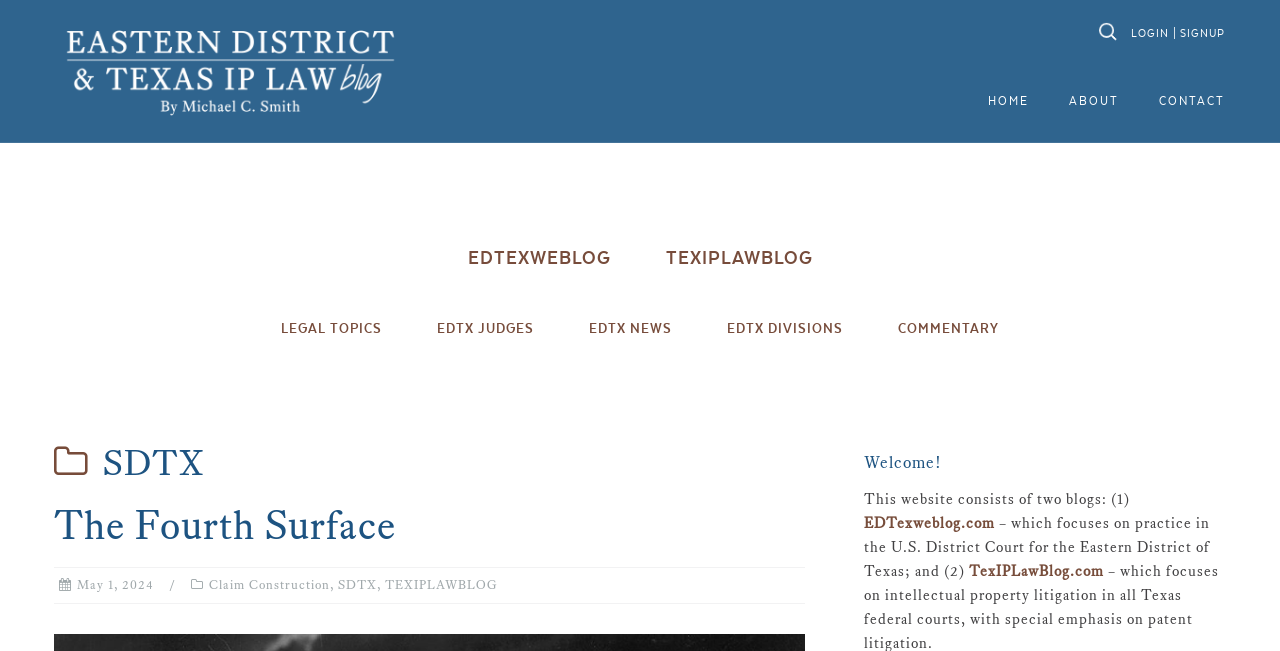What are the two blogs mentioned on the webpage?
Please provide a single word or phrase in response based on the screenshot.

EDTexweblog.com and TexIPLawBlog.com